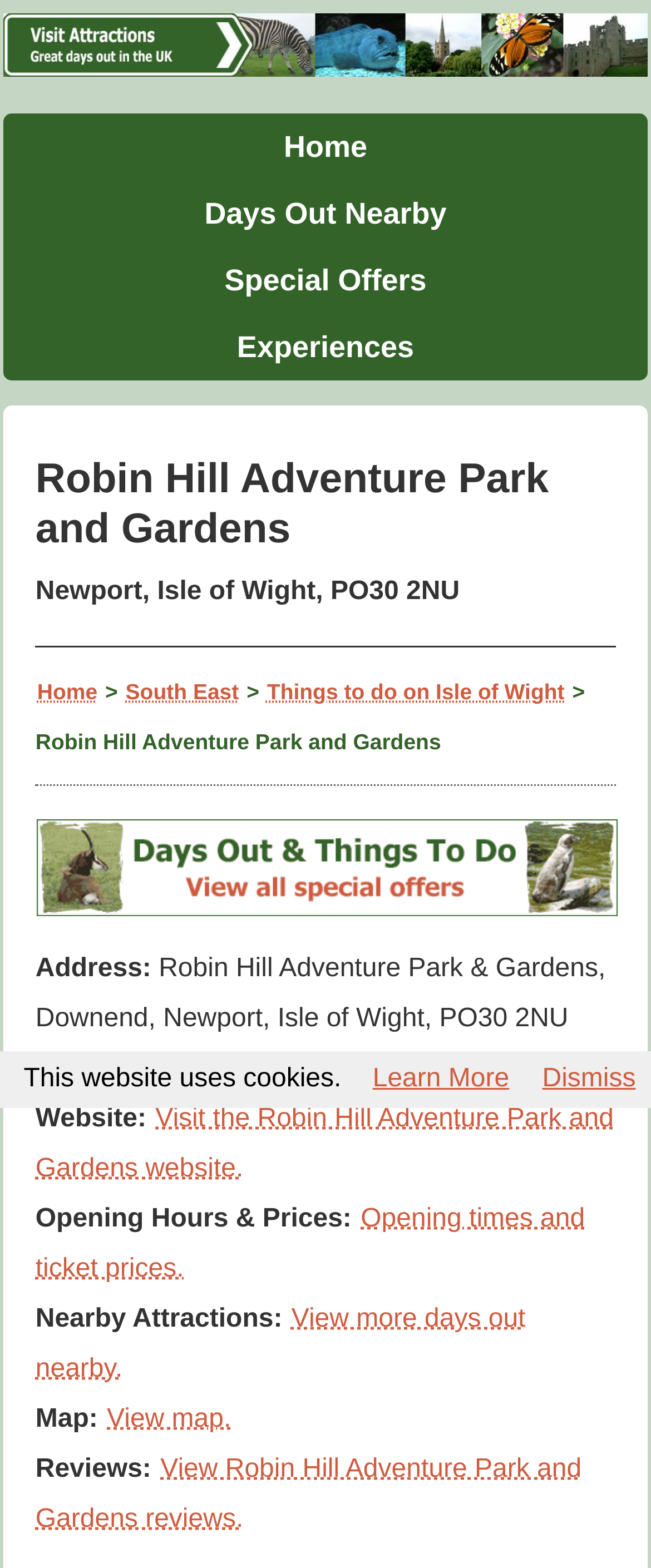Given the element description: "Days Out Nearby", predict the bounding box coordinates of the UI element it refers to, using four float numbers between 0 and 1, i.e., [left, top, right, bottom].

[0.005, 0.115, 0.995, 0.157]